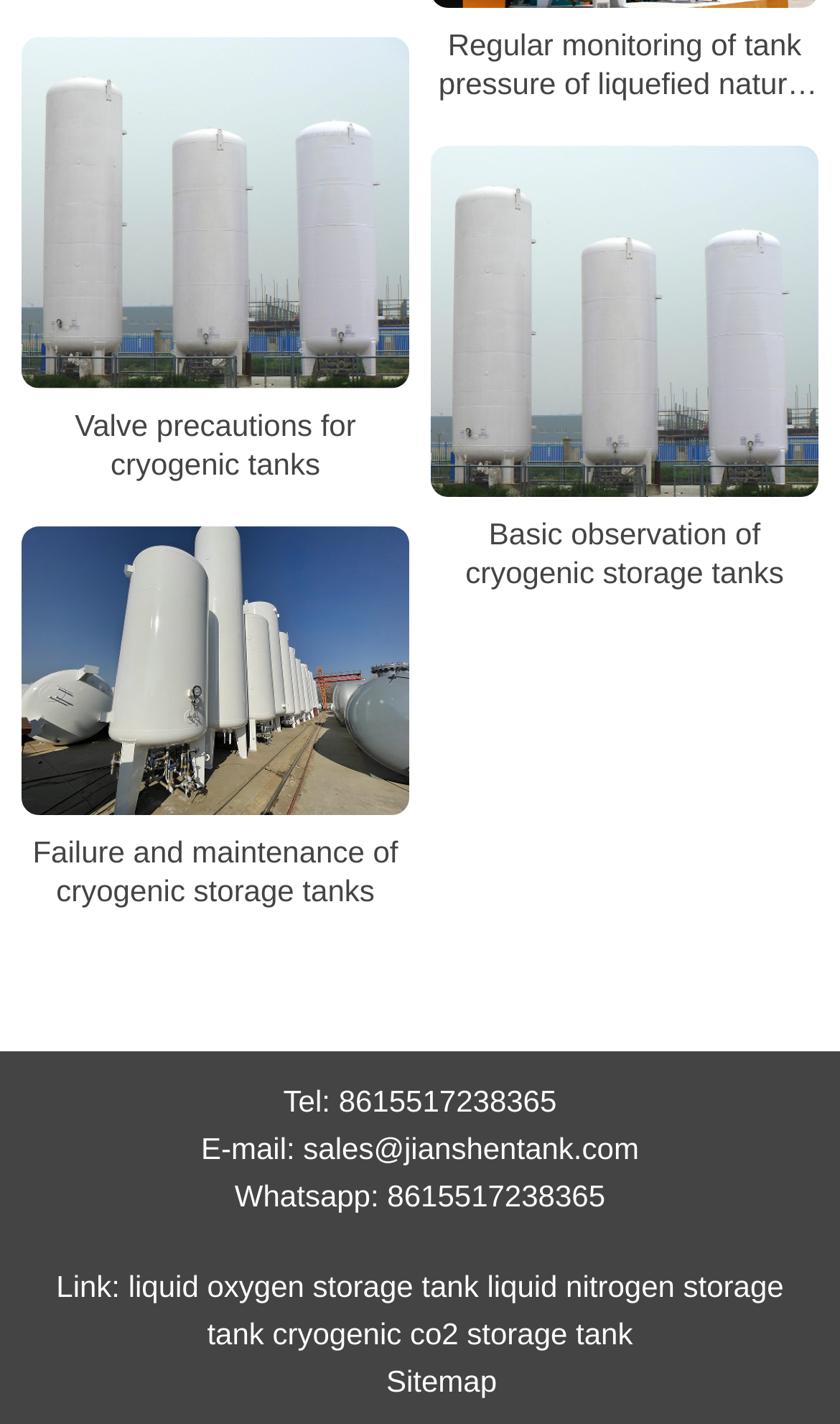Using the details from the image, please elaborate on the following question: What is the purpose of the 'Basic observation of cryogenic storage tanks' link?

The 'Basic observation of cryogenic storage tanks' link is likely to provide information on the basic observation of cryogenic storage tanks, which is an important aspect of tank maintenance and safety.